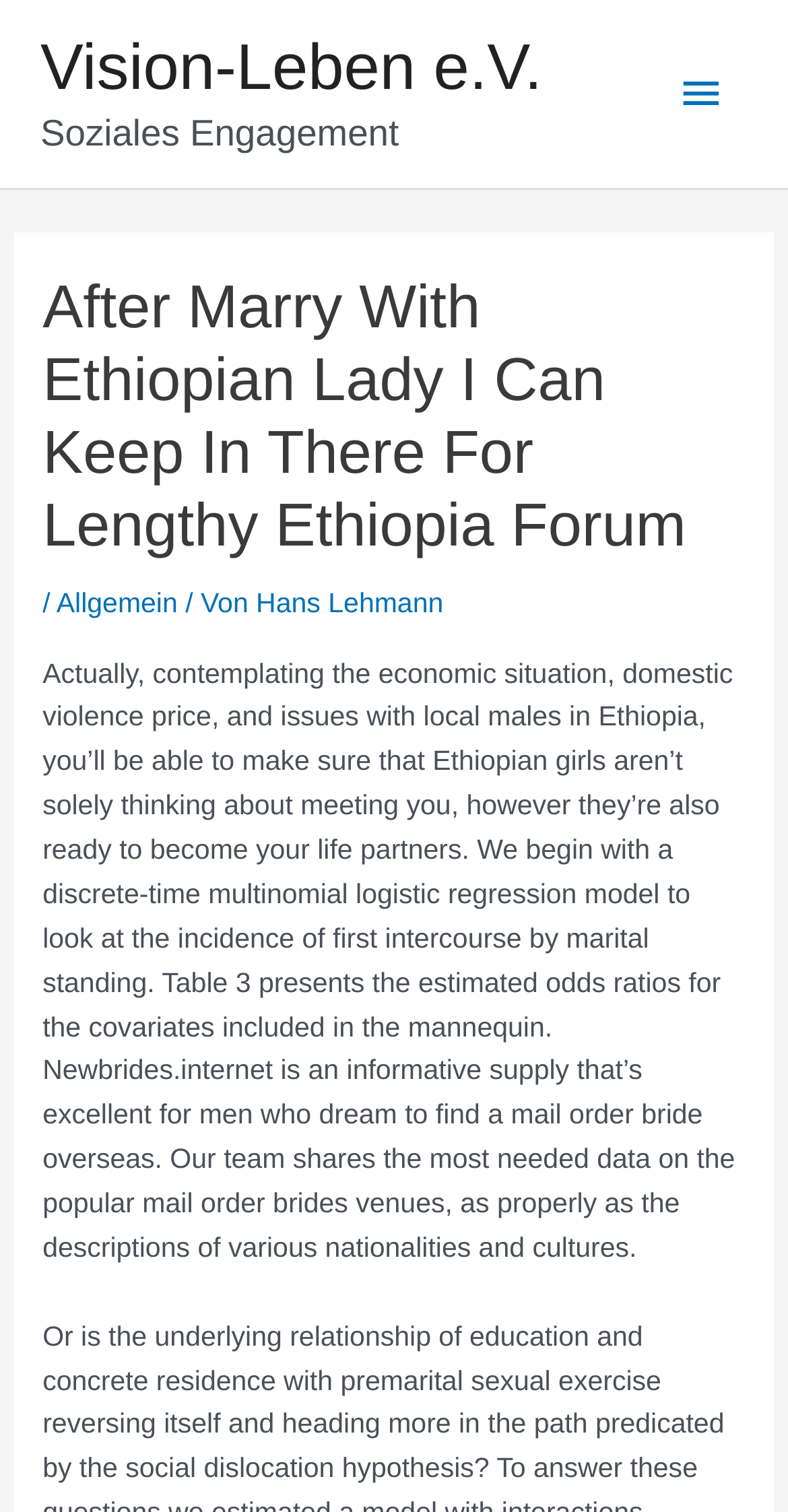Create a detailed description of the webpage's content and layout.

The webpage appears to be a forum or discussion page focused on the topic of marrying Ethiopian women. At the top left of the page, there is a link to "Vision-Leben e.V." and a static text "Soziales Engagement" next to it. On the top right, there is a button labeled "Hauptmenü" which, when expanded, reveals a menu with a header "After Marry With Ethiopian Lady I Can Keep In There For Lengthy Ethiopia Forum". 

Below the header, there is a heading with the same title as the webpage, followed by a slash and links to "Allgemein" and "Hans Lehmann". The main content of the page is a long paragraph of text that discusses the benefits of marrying Ethiopian women, including their willingness to become life partners. The text also mentions a study on the incidence of first sex by marital status and provides information on mail order brides.

At the bottom of the page, there is a static text "Beitrags-Navigation" which suggests that there may be more content or navigation options available. Overall, the page appears to be a discussion or informational page on the topic of marrying Ethiopian women.